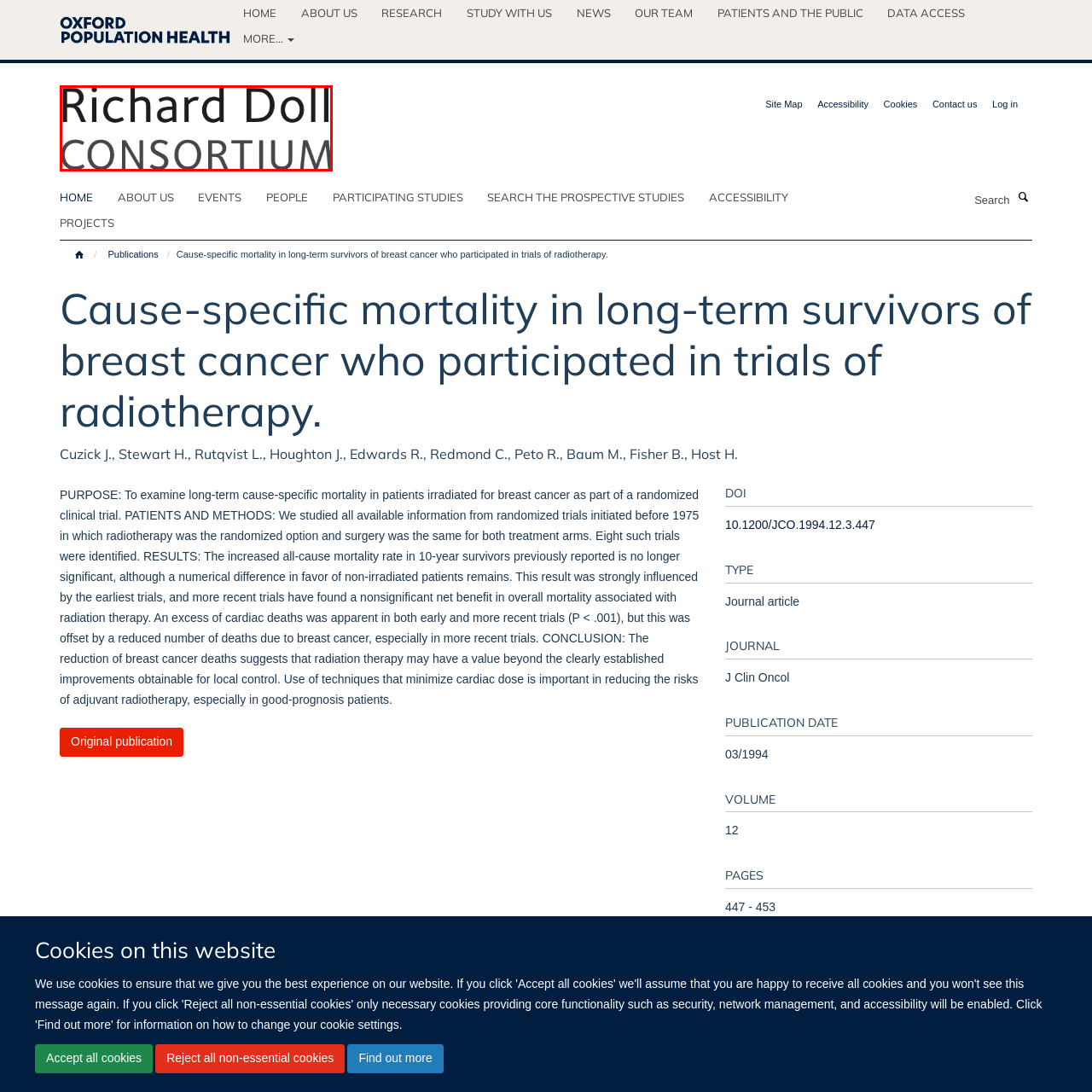What is the tone conveyed by the clean, modern design of the text?
Observe the image within the red bounding box and formulate a detailed response using the visual elements present.

The question asks about the tone conveyed by the clean, modern design of the text. The caption states that the clean, modern design of the text conveys professionalism and academic rigor, highlighting its relevance in the context of health and scientific research. This implies that the tone conveyed by the design is one of professionalism and academic rigor.